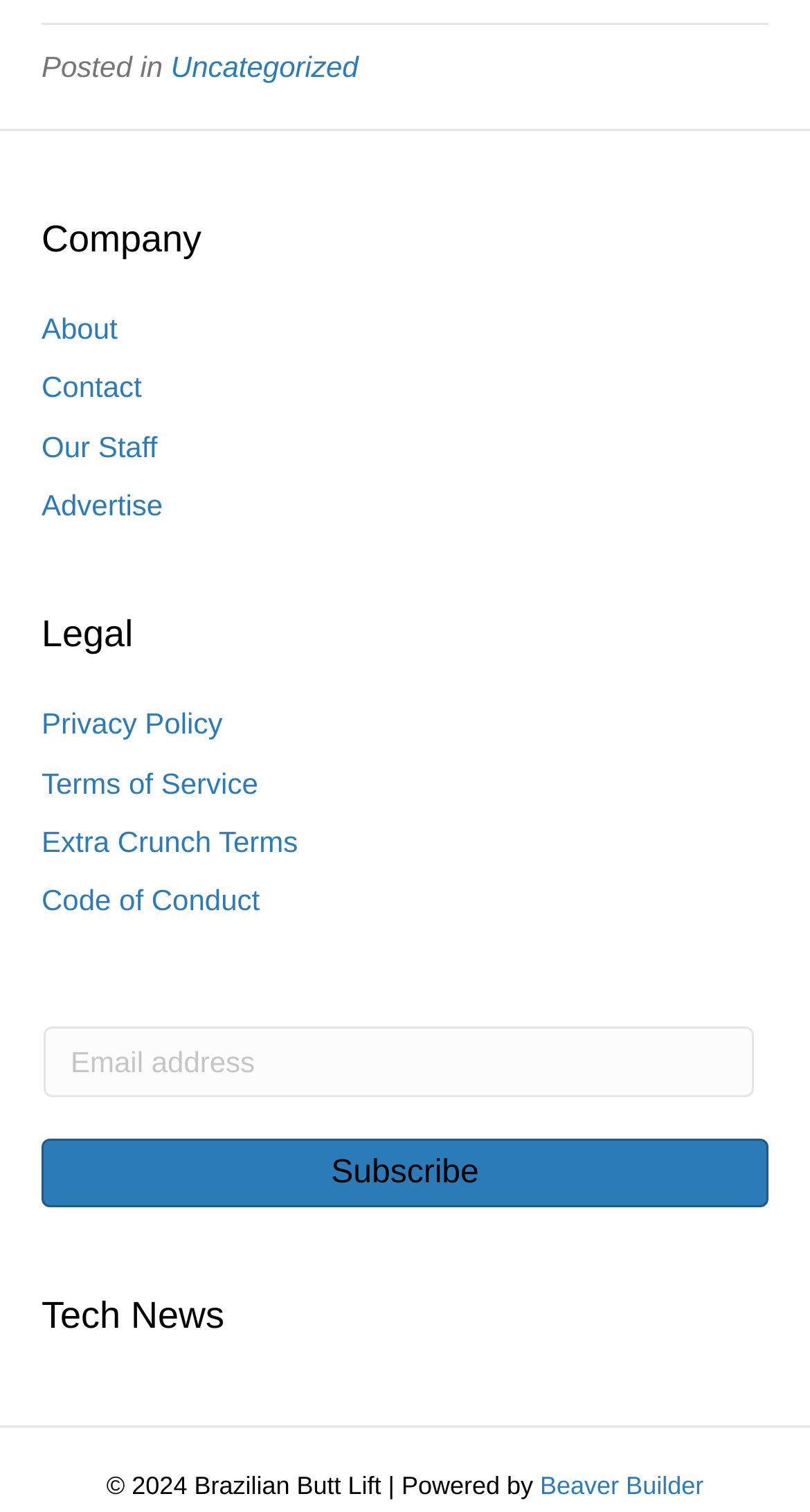Determine the bounding box coordinates of the section to be clicked to follow the instruction: "Read the privacy policy". The coordinates should be given as four float numbers between 0 and 1, formatted as [left, top, right, bottom].

[0.051, 0.468, 0.275, 0.49]